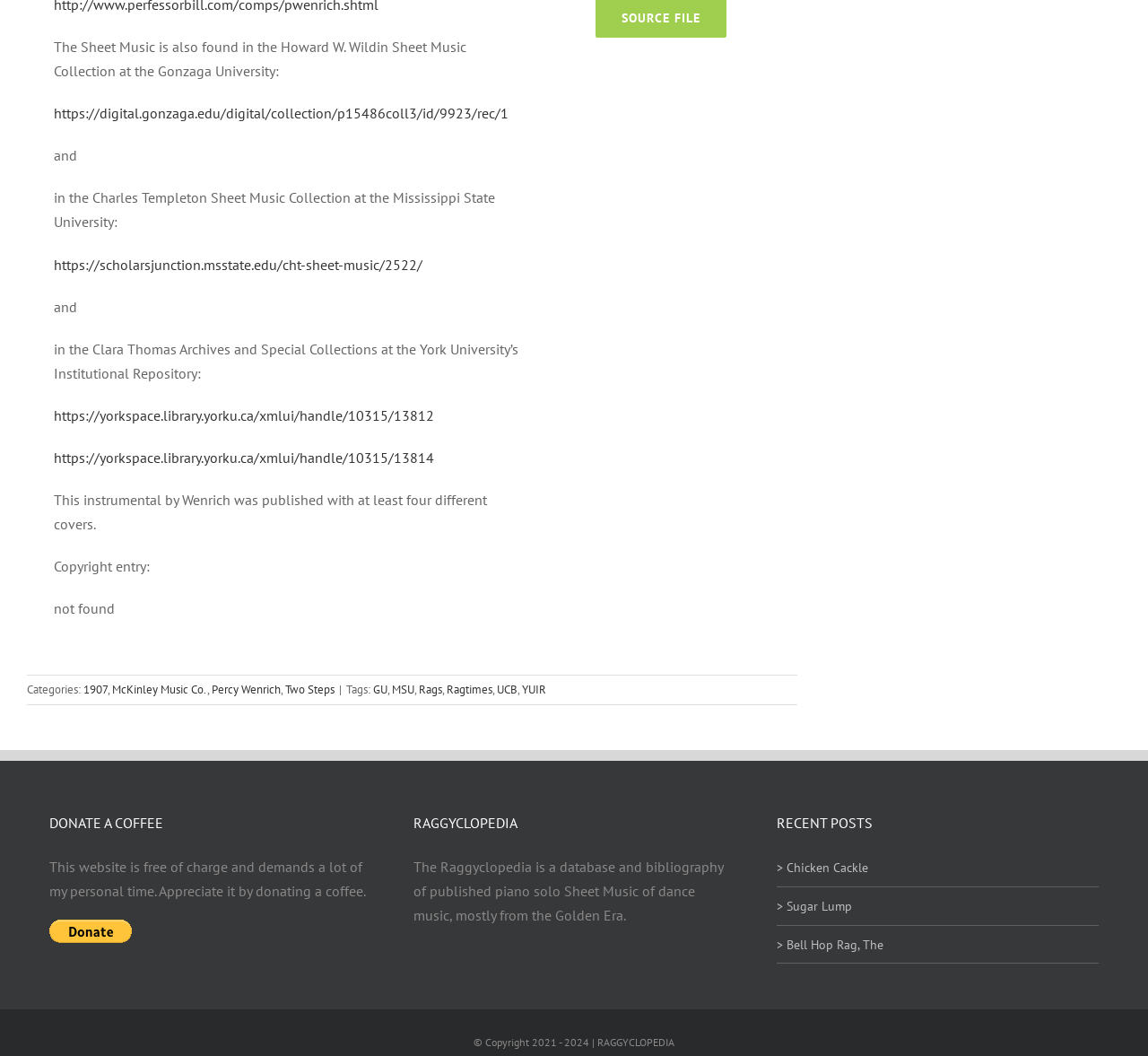How many different collections is the sheet music found in?
Make sure to answer the question with a detailed and comprehensive explanation.

The webpage mentions that the sheet music is found in the Howard W. Wildin Sheet Music Collection at the Gonzaga University, the Charles Templeton Sheet Music Collection at the Mississippi State University, and the Clara Thomas Archives and Special Collections at the York University’s Institutional Repository.